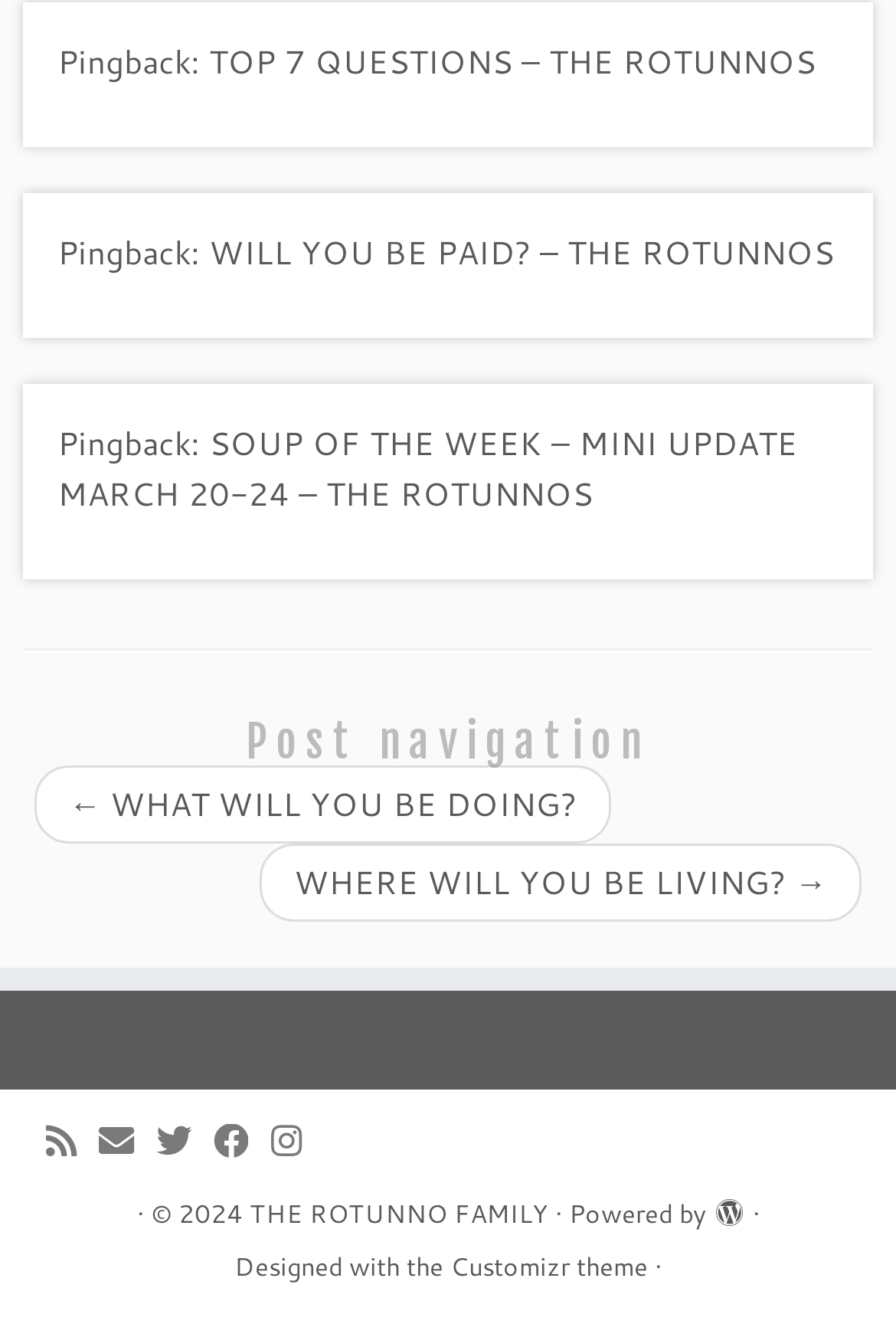Identify the bounding box coordinates of the element that should be clicked to fulfill this task: "Click on the link to view the post 'TOP 7 QUESTIONS – THE ROTUNNOS'". The coordinates should be provided as four float numbers between 0 and 1, i.e., [left, top, right, bottom].

[0.233, 0.03, 0.91, 0.064]